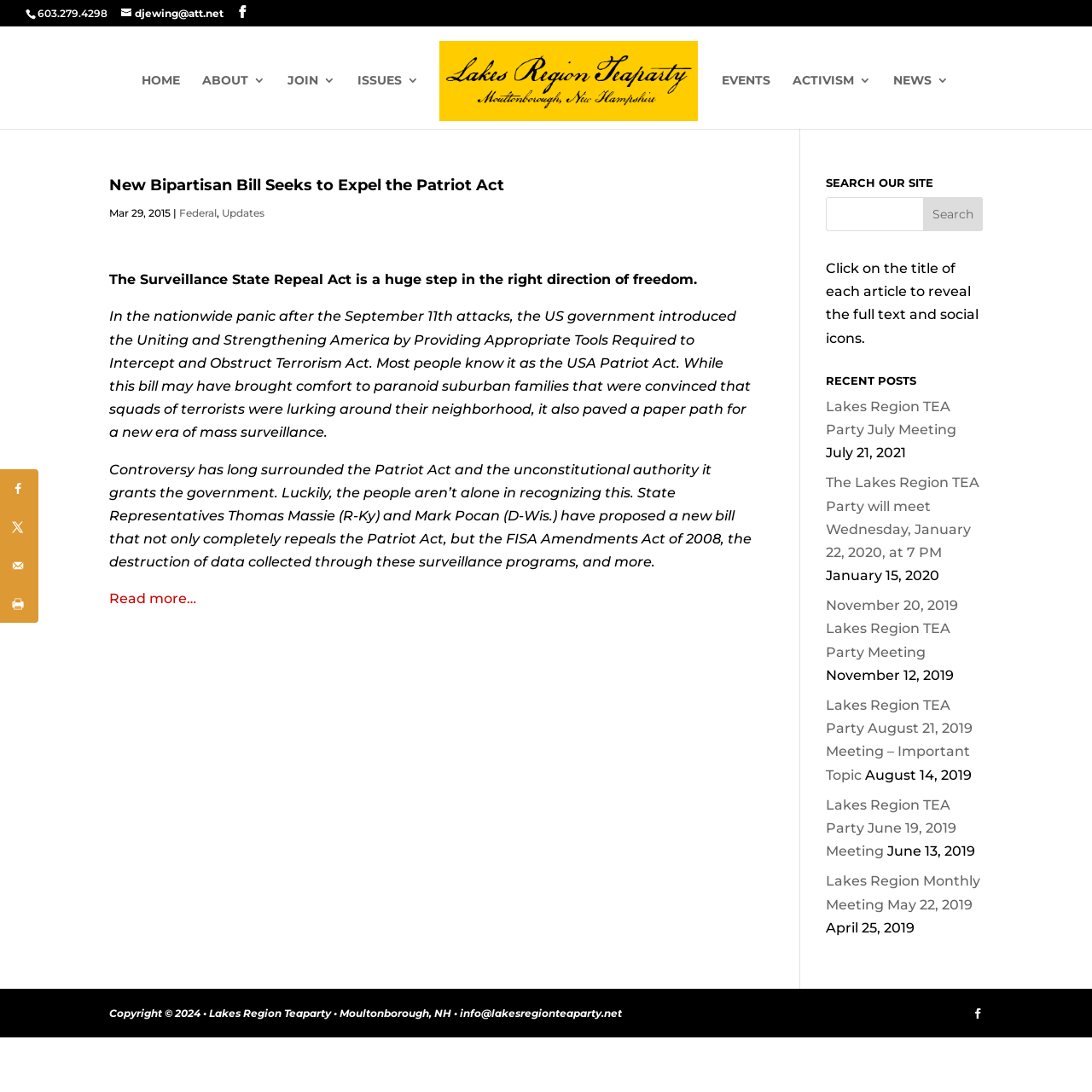Locate the bounding box coordinates of the clickable element to fulfill the following instruction: "Click on the 'ISSUES' link". Provide the coordinates as four float numbers between 0 and 1 in the format [left, top, right, bottom].

[0.327, 0.068, 0.383, 0.118]